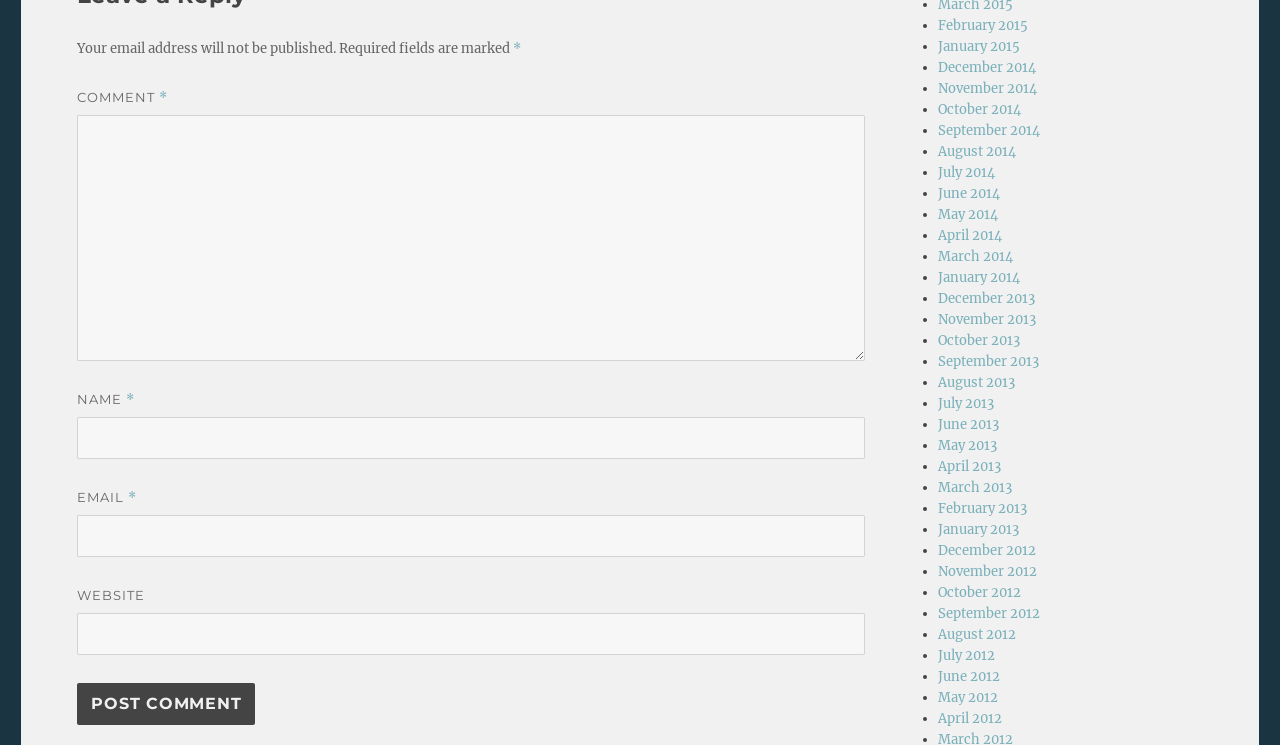Locate the bounding box coordinates for the element described below: "parent_node: EMAIL * aria-describedby="email-notes" name="email"". The coordinates must be four float values between 0 and 1, formatted as [left, top, right, bottom].

[0.06, 0.691, 0.676, 0.747]